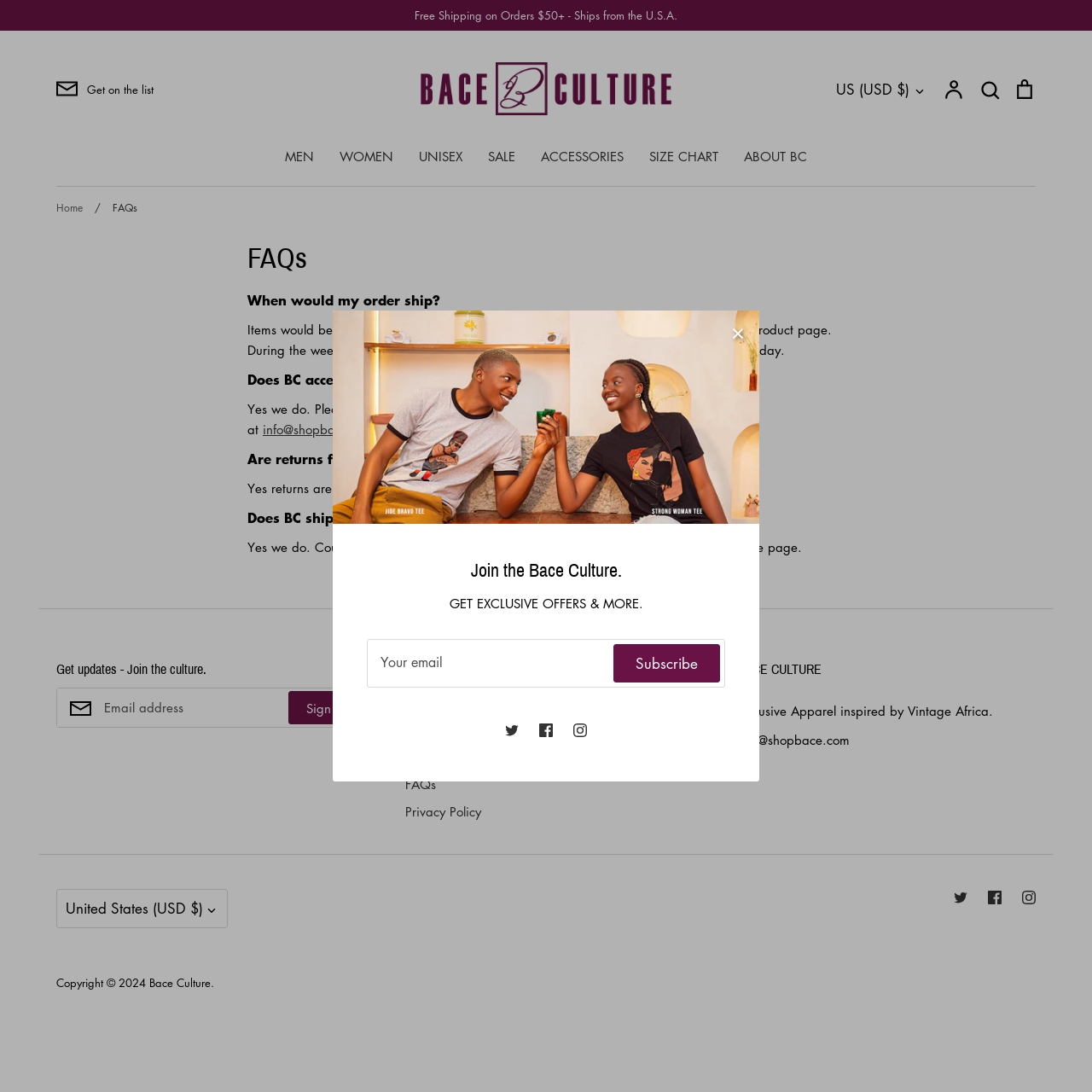Please identify the bounding box coordinates of the area I need to click to accomplish the following instruction: "Search for products".

[0.114, 0.044, 0.886, 0.08]